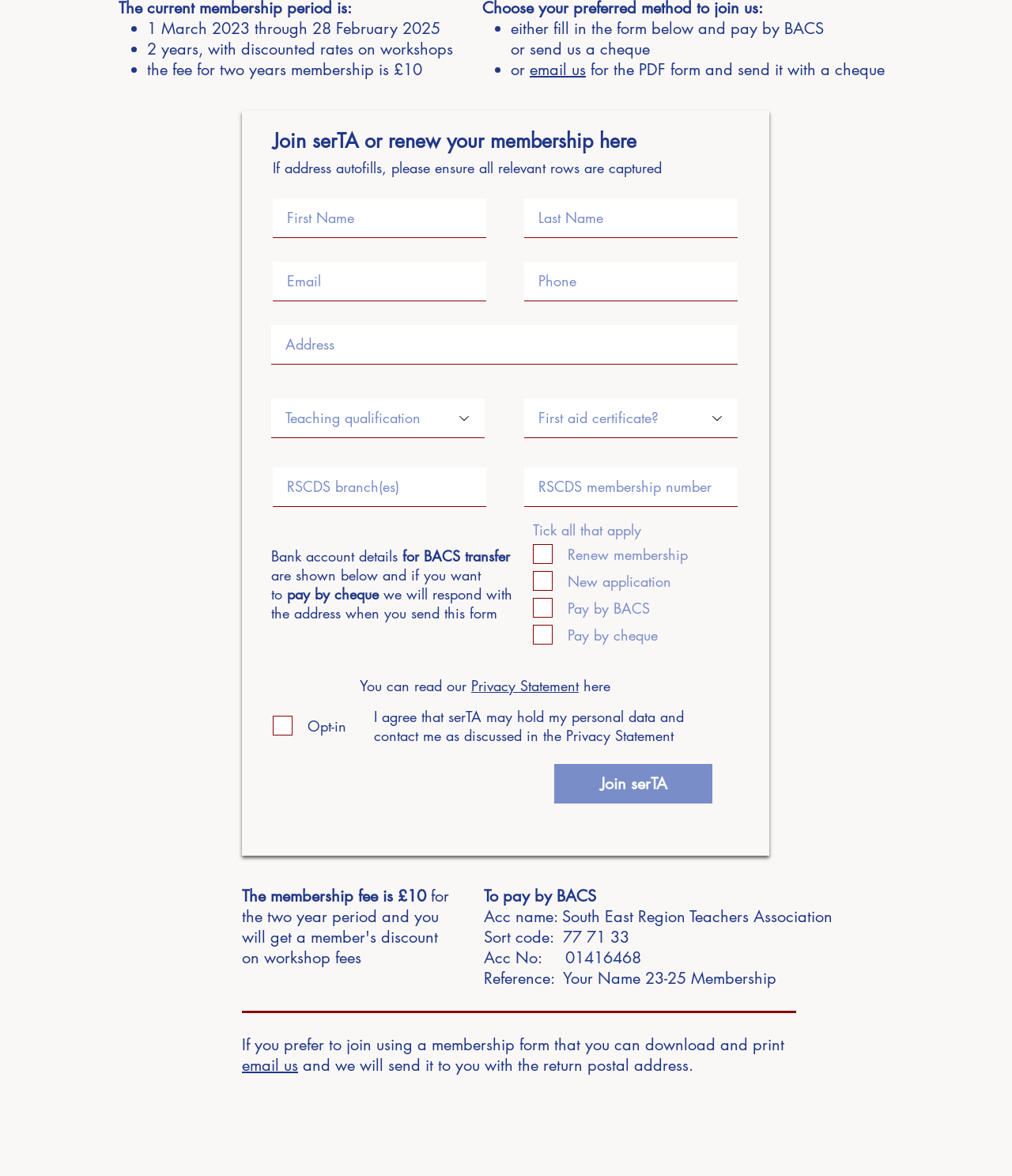Please find the bounding box for the following UI element description. Provide the coordinates in (top-left x, top-left y, bottom-right x, bottom-right y) format, with values between 0 and 1: or

[0.505, 0.05, 0.523, 0.068]